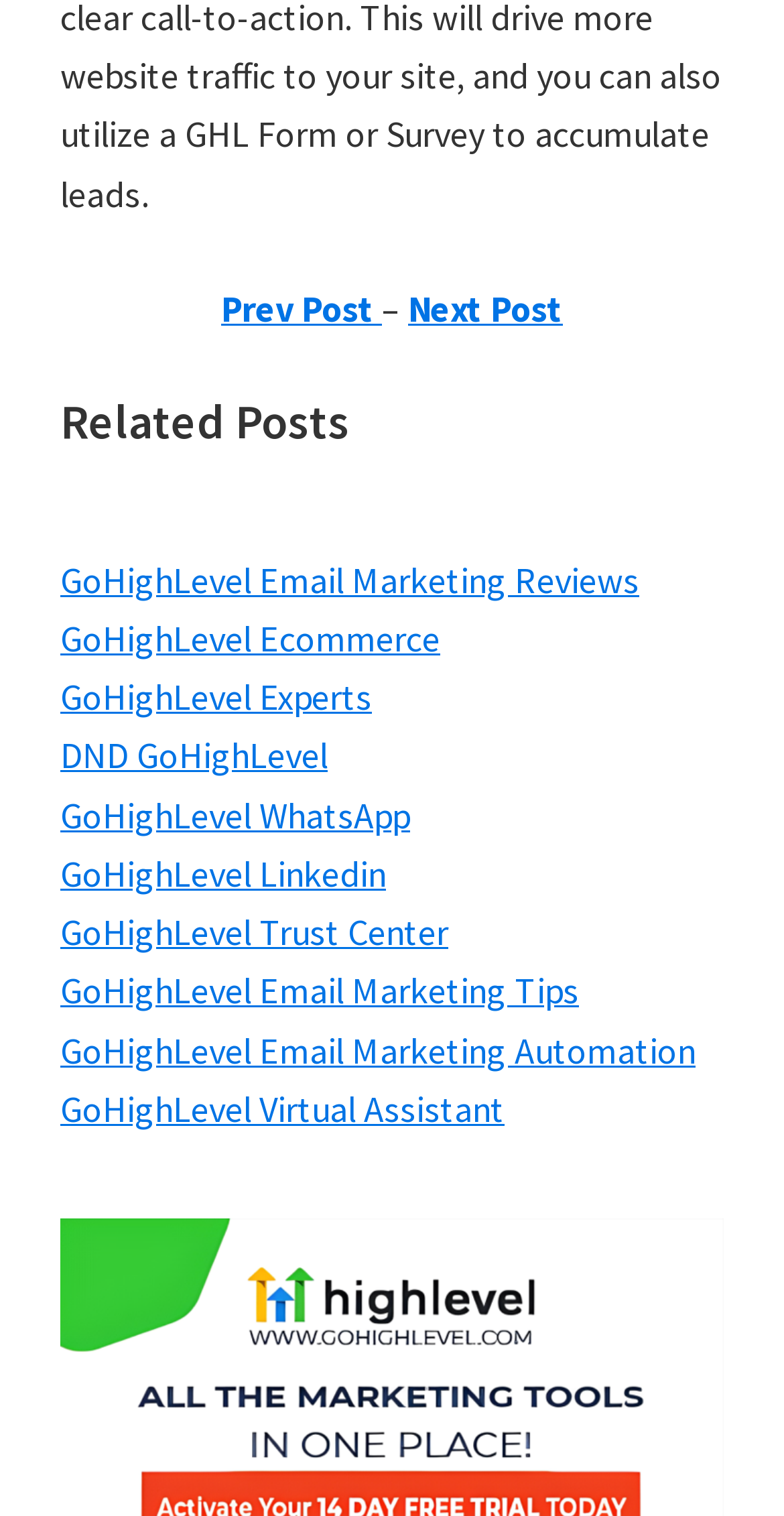Using the provided element description, identify the bounding box coordinates as (top-left x, top-left y, bottom-right x, bottom-right y). Ensure all values are between 0 and 1. Description: GoHighLevel Email Marketing Reviews

[0.077, 0.367, 0.815, 0.397]